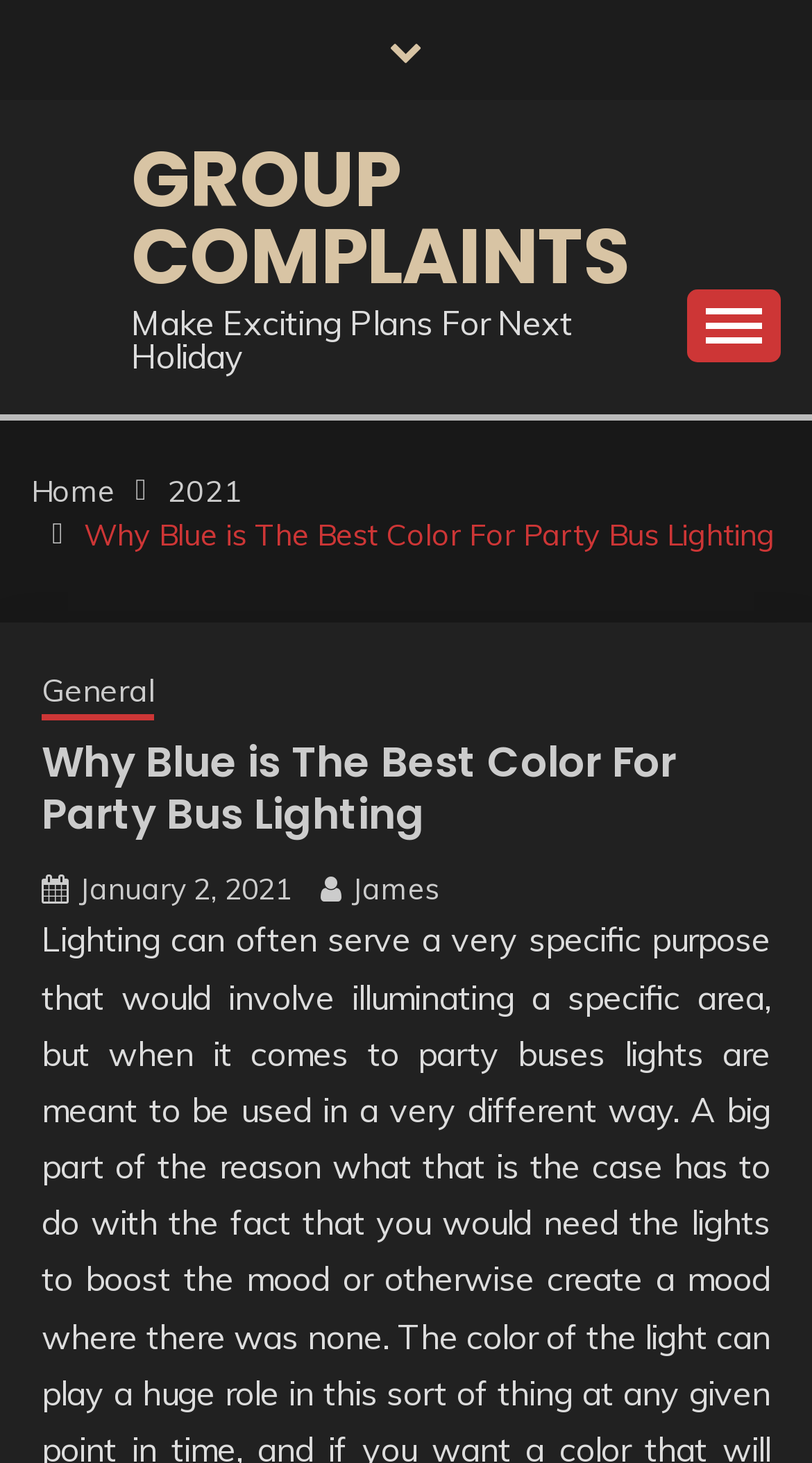How many buttons are on the webpage? Look at the image and give a one-word or short phrase answer.

1